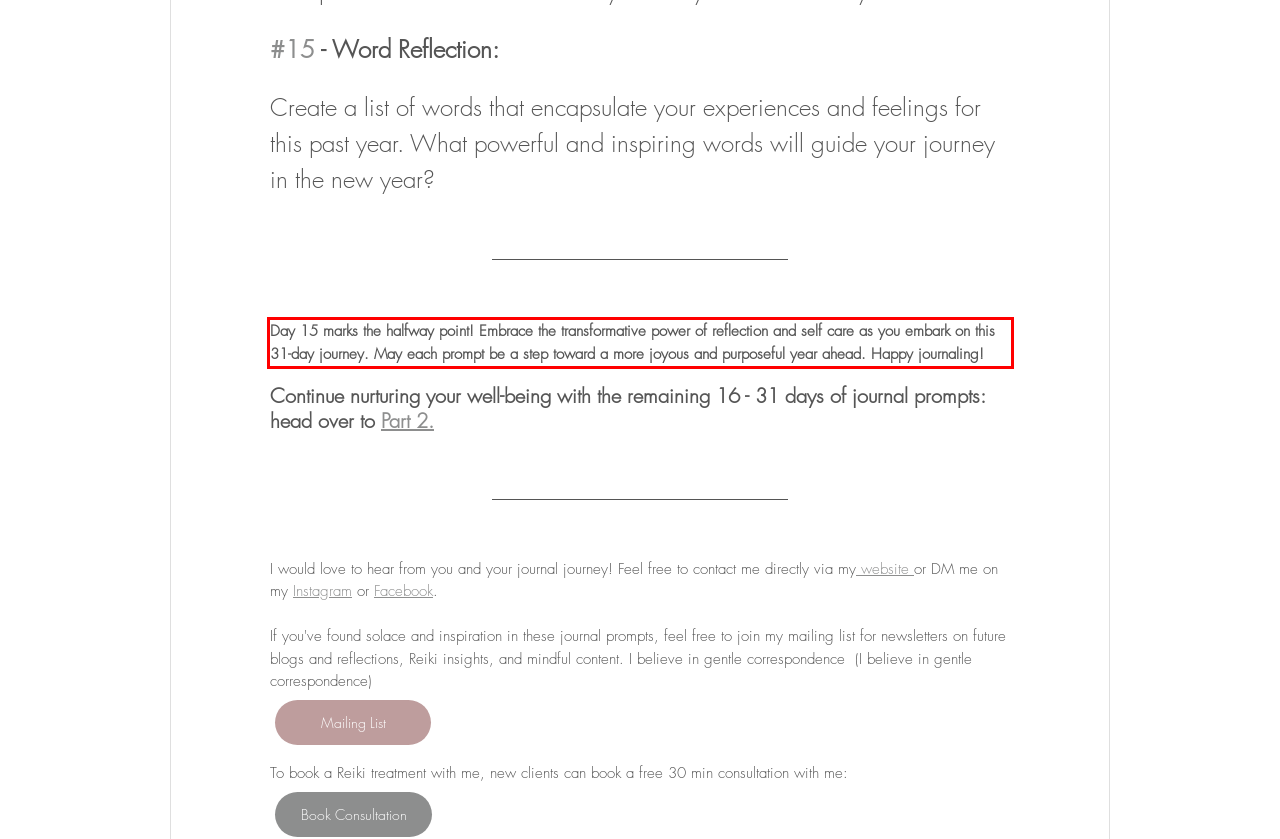Identify and extract the text within the red rectangle in the screenshot of the webpage.

Day 15 marks the halfway point! Embrace the transformative power of reflection and self care as you embark on this 31-day journey. May each prompt be a step toward a more joyous and purposeful year ahead. Happy journaling!